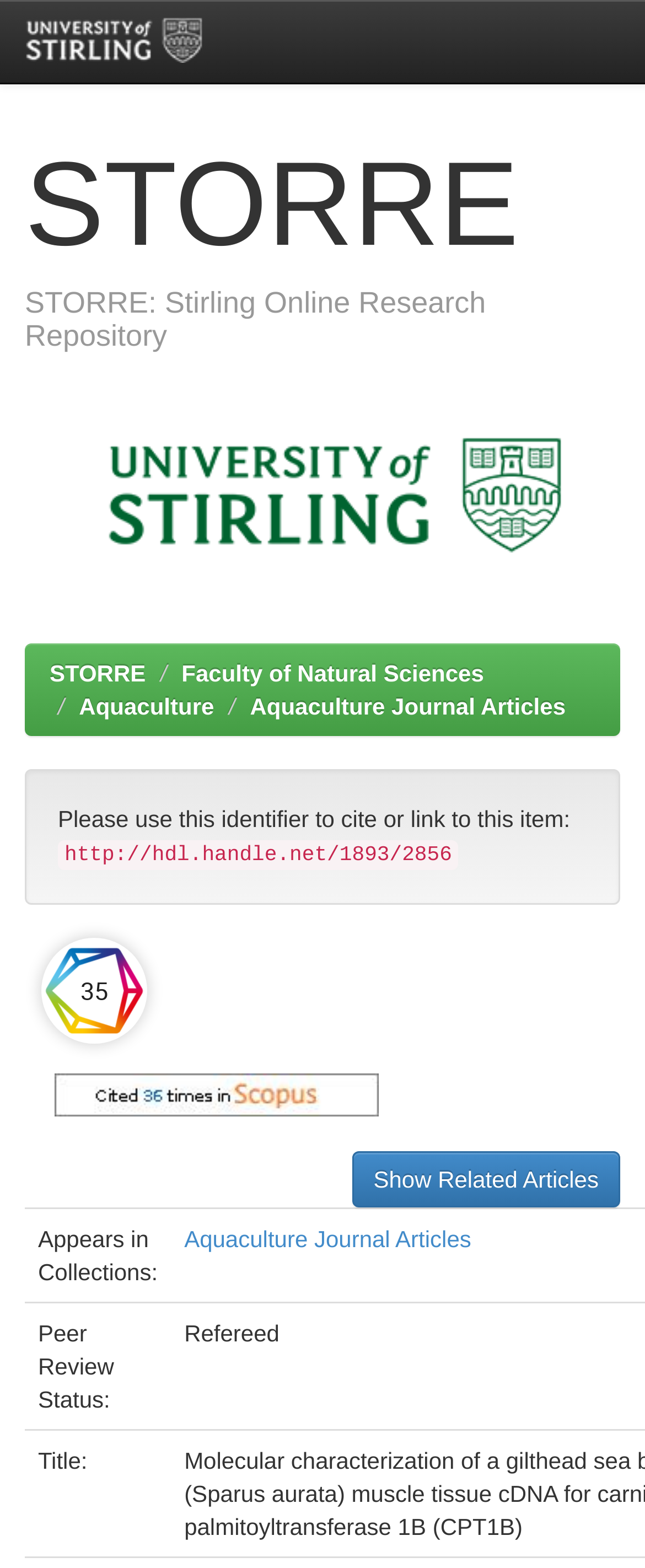Please identify the bounding box coordinates of the element's region that needs to be clicked to fulfill the following instruction: "Click the Uni logo". The bounding box coordinates should consist of four float numbers between 0 and 1, i.e., [left, top, right, bottom].

[0.128, 0.262, 0.91, 0.368]